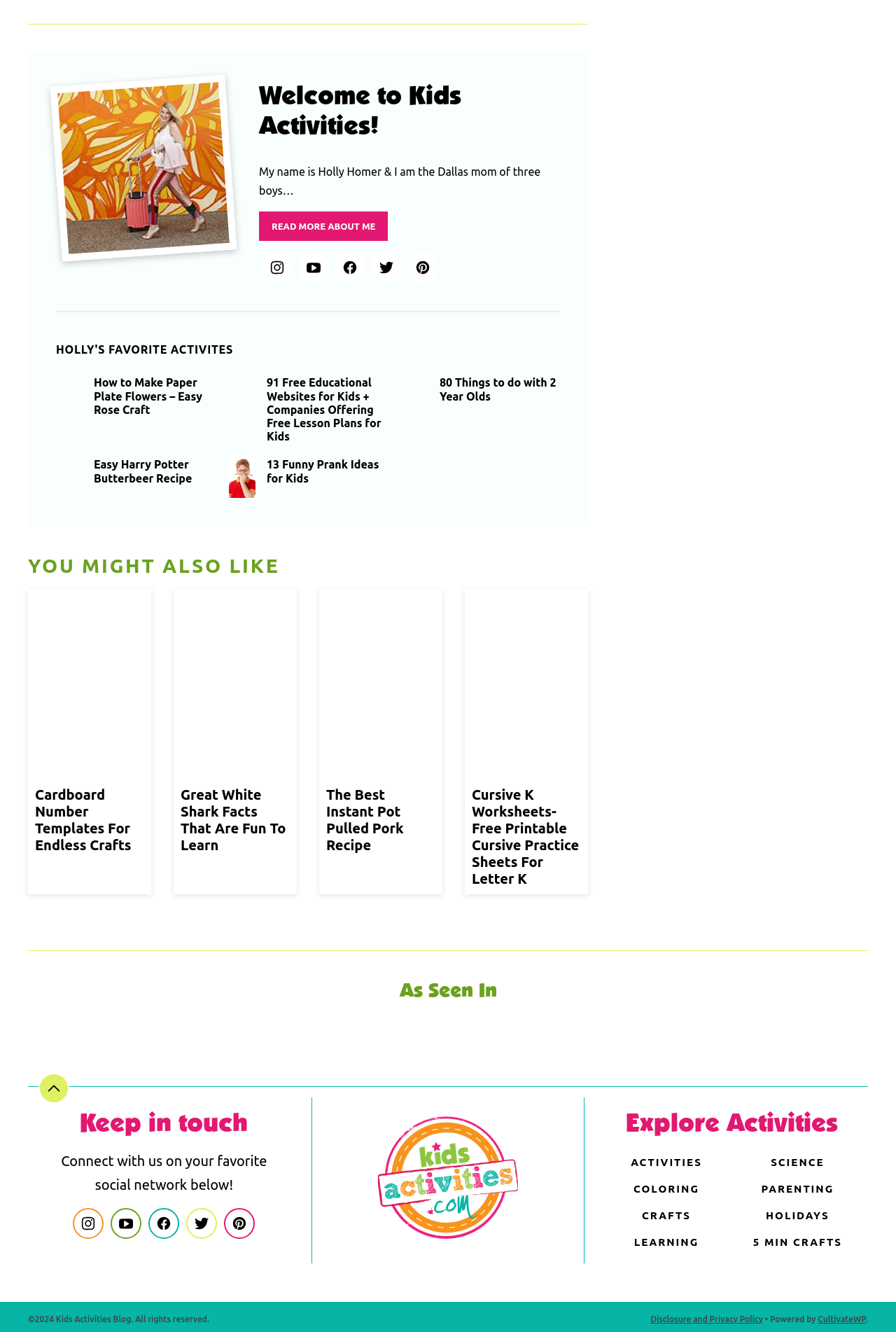Please respond to the question using a single word or phrase:
How many categories are there in the 'Explore Activities' section?

8